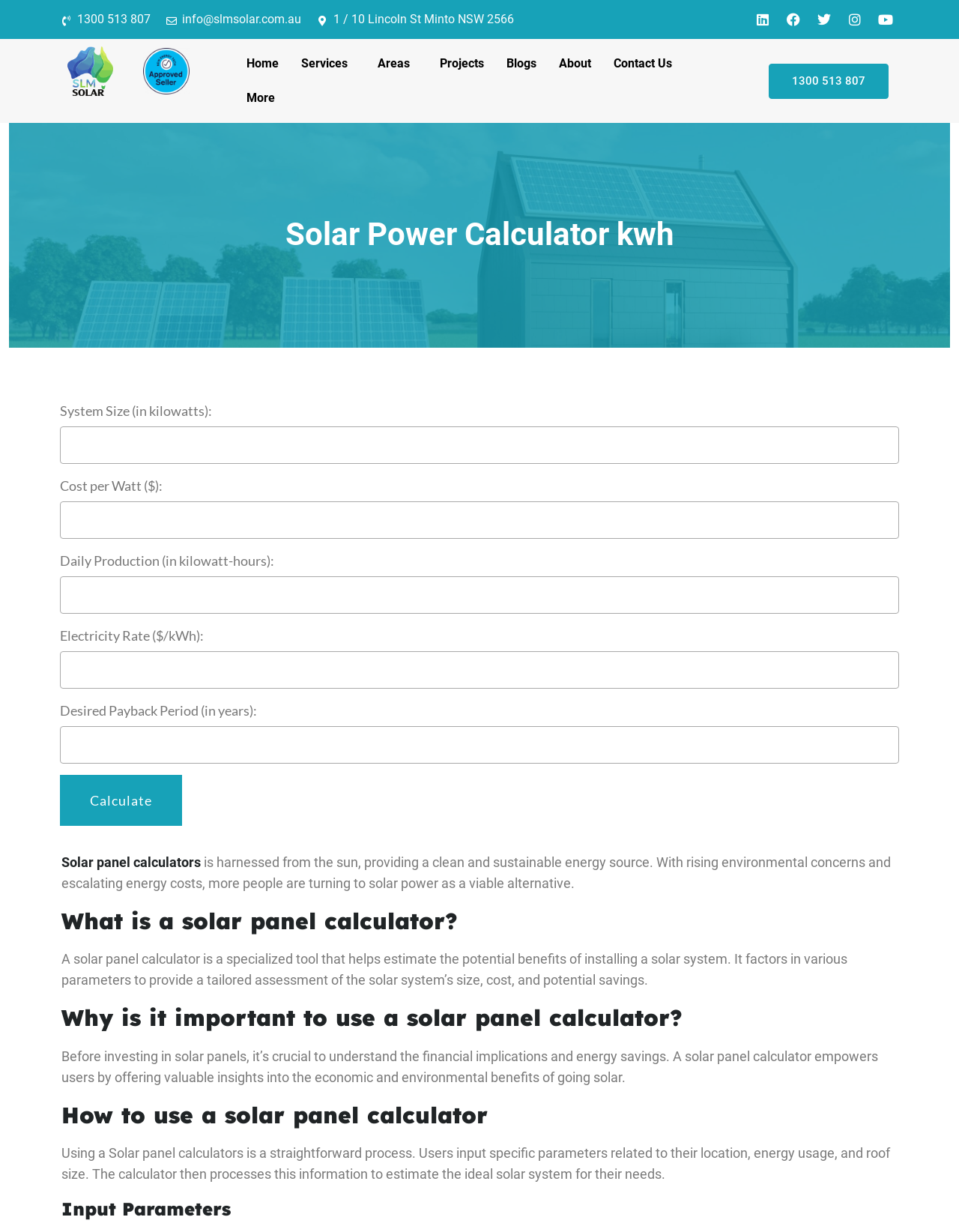What is the company name?
Using the image as a reference, give a one-word or short phrase answer.

SLM Solar